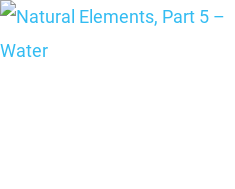What is the purpose of the article?
Using the image, provide a concise answer in one word or a short phrase.

To explore aspects of water